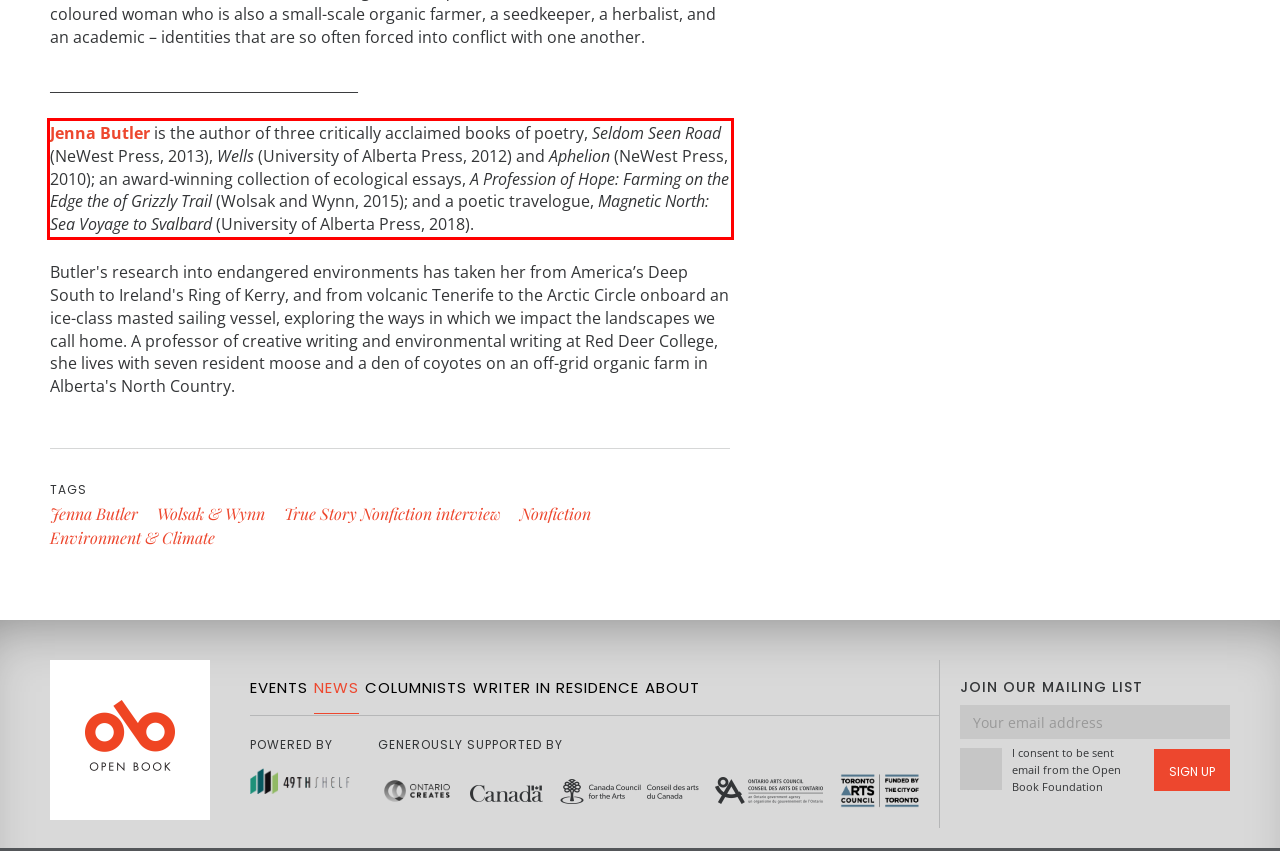You are given a webpage screenshot with a red bounding box around a UI element. Extract and generate the text inside this red bounding box.

Jenna Butler is the author of three critically acclaimed books of poetry, Seldom Seen Road (NeWest Press, 2013), Wells (University of Alberta Press, 2012) and Aphelion (NeWest Press, 2010); an award-winning collection of ecological essays, A Profession of Hope: Farming on the Edge the of Grizzly Trail (Wolsak and Wynn, 2015); and a poetic travelogue, Magnetic North: Sea Voyage to Svalbard (University of Alberta Press, 2018).